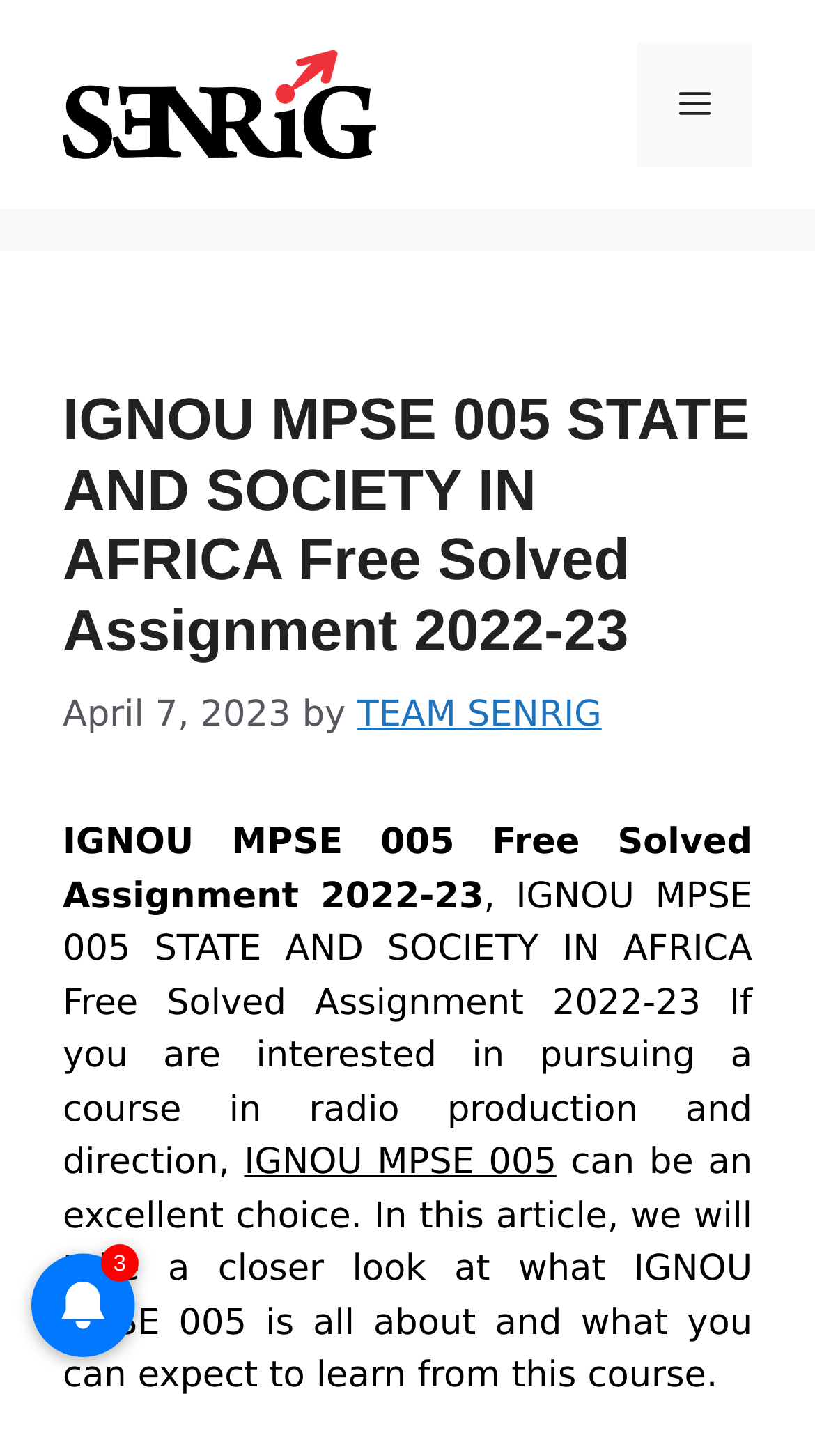With reference to the image, please provide a detailed answer to the following question: What is the date of the article?

The date of the article is mentioned in the webpage as 'April 7, 2023', which is located below the main heading. This suggests that the article was published on this specific date.